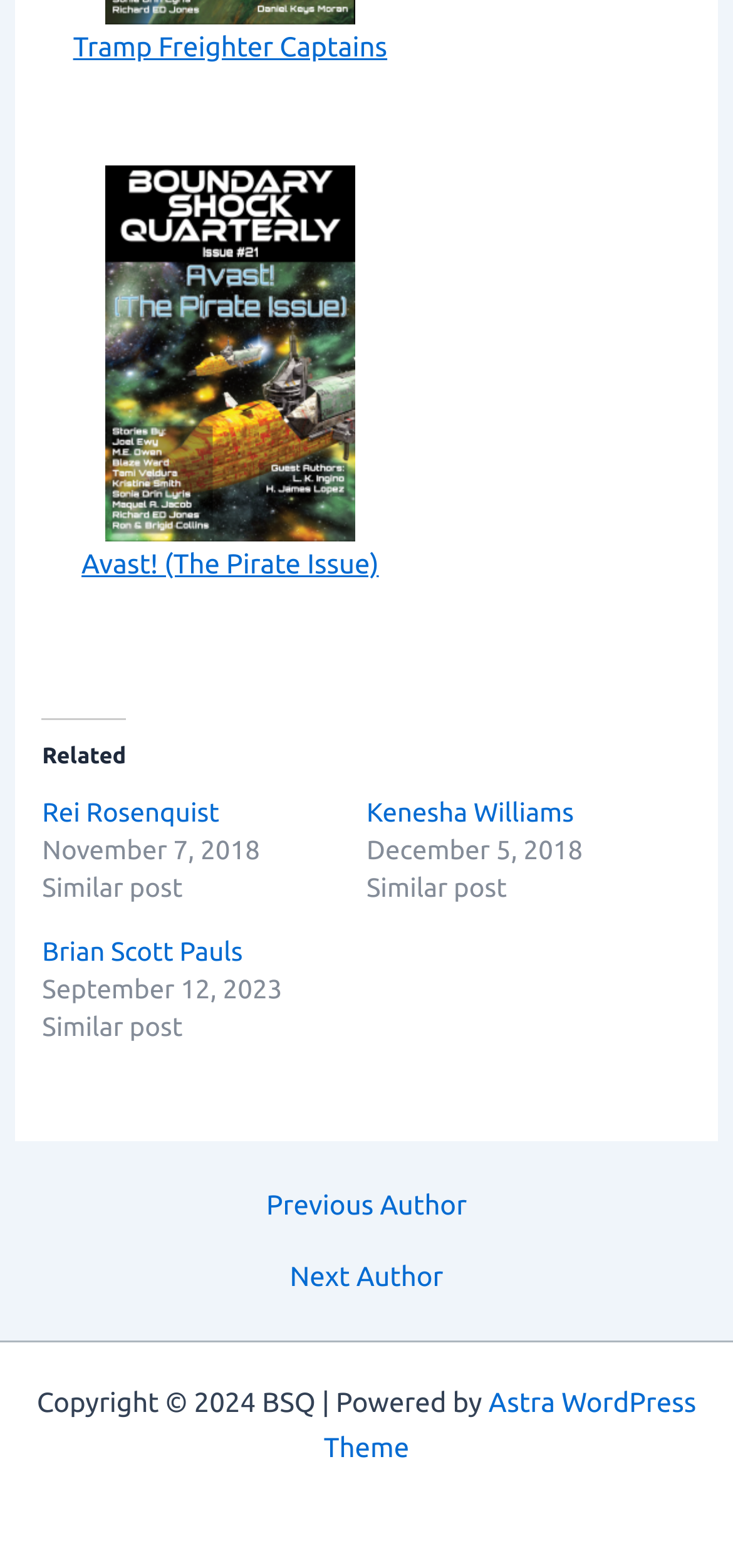Find and indicate the bounding box coordinates of the region you should select to follow the given instruction: "Read post from Rei Rosenquist".

[0.058, 0.509, 0.299, 0.528]